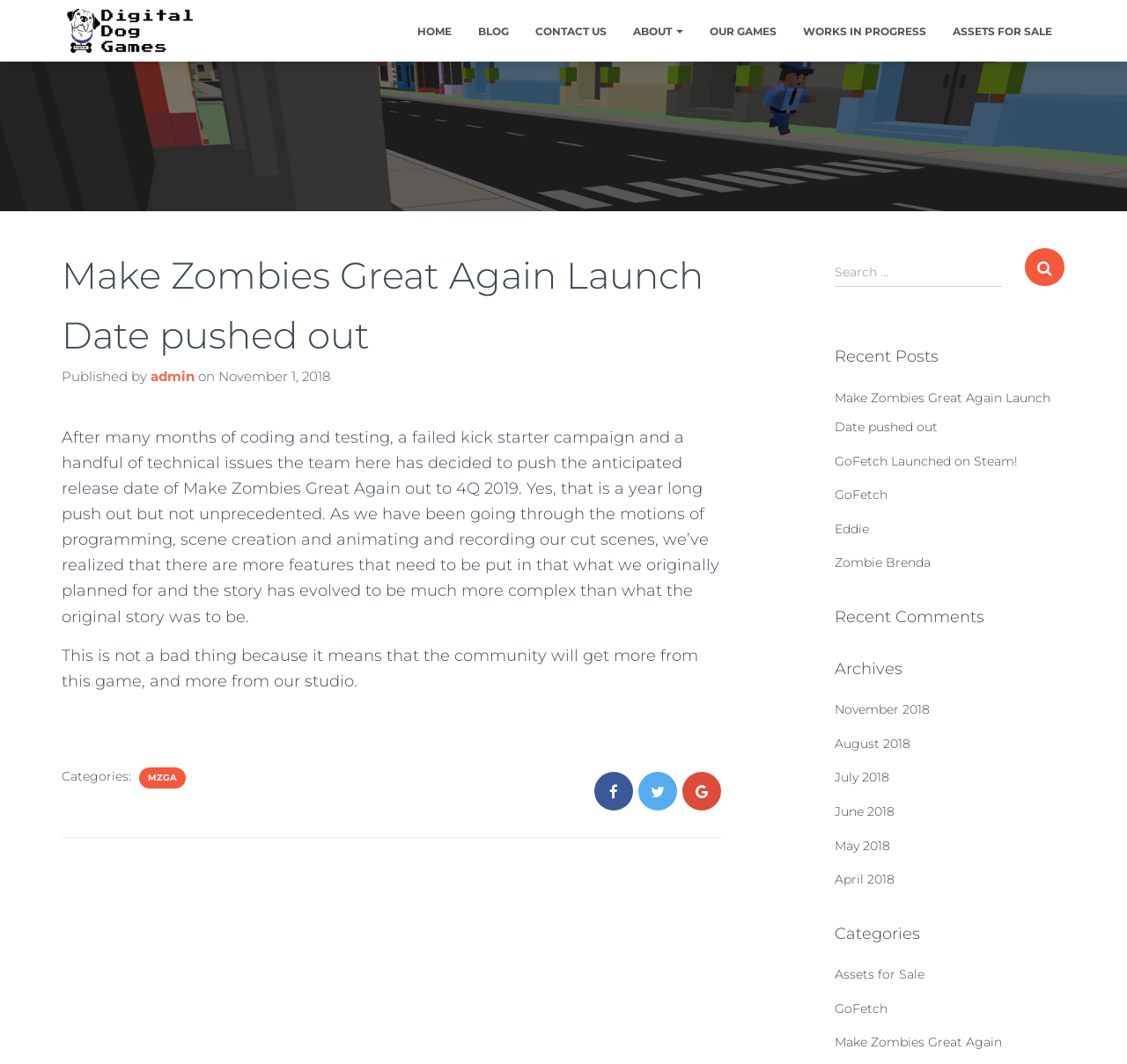What is the date of the latest post?
Look at the image and respond with a one-word or short-phrase answer.

November 1, 2018